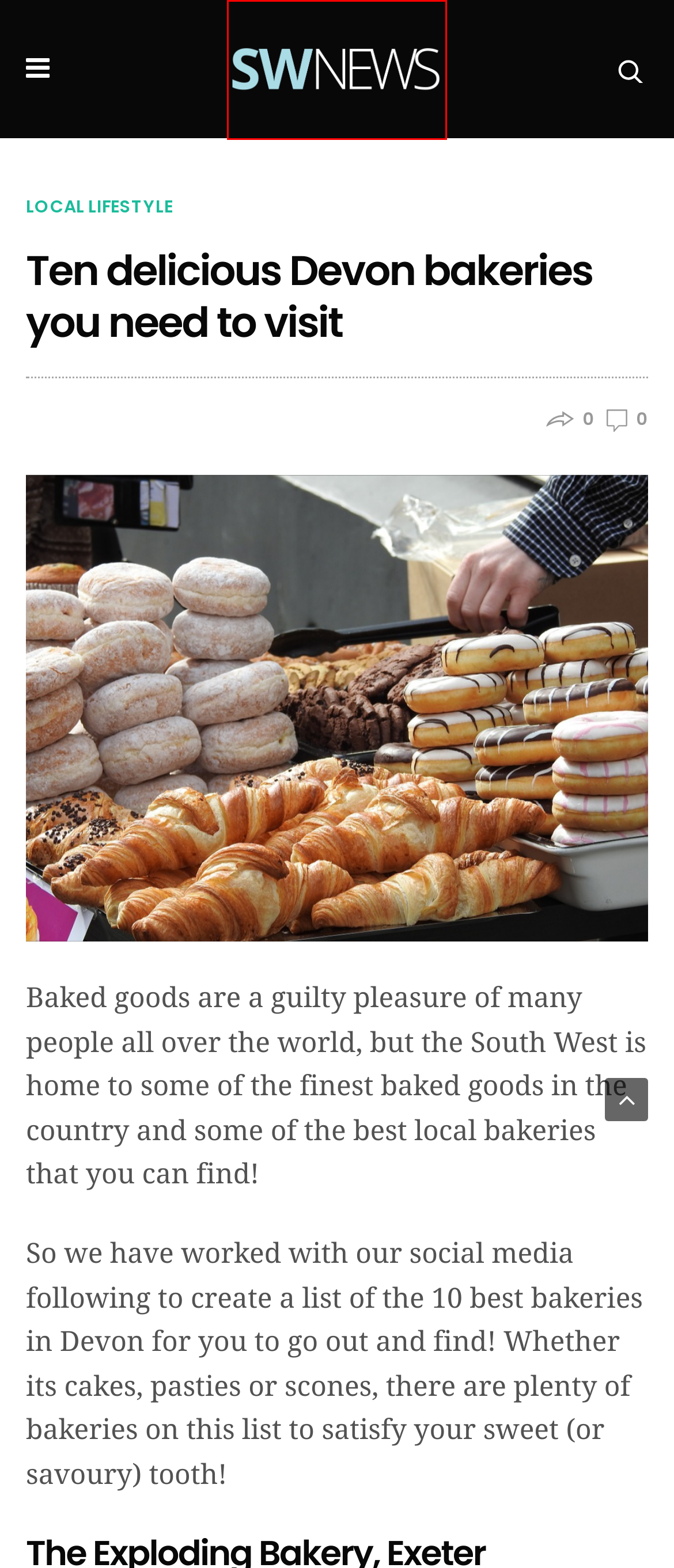Review the webpage screenshot and focus on the UI element within the red bounding box. Select the best-matching webpage description for the new webpage that follows after clicking the highlighted element. Here are the candidates:
A. Mark Worden, Author at South West News
B. Local Lifestyle - Devon Cornwall News
C. Change Robe - Named the UK’s best Eco-Change Robe - things to do in Devon Cornwall news
D. Ten delicious Cornwall bakeries you need to visit - things to do in Devon Cornwall news
E. South West News - things to do in Devon Cornwall News
F. Local Events - Devon Cornwall News
G. Scaffolders in Cornwall – Hewas Water Scaffolding
H. Technology - Devon Cornwall News

E